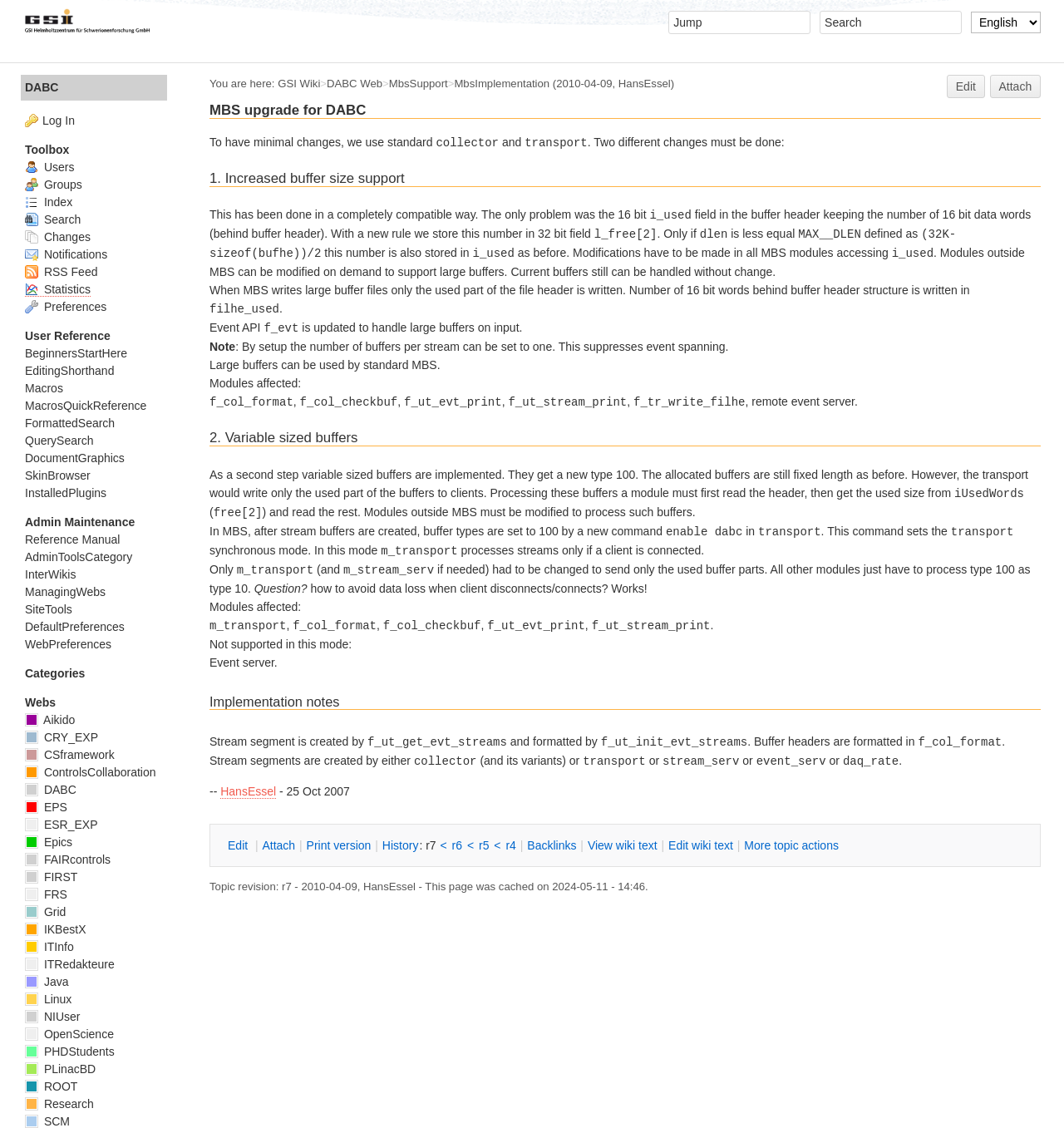Illustrate the webpage with a detailed description.

The webpage is about the MBS upgrade for DABC, which is a technical documentation page. At the top, there is a layout table with two cells, one containing the GSI Helmholtzzentrum für Schwerionenforschung GmbH logo and link, and the other containing a search box and a combobox. Below this table, there is a breadcrumb navigation bar with links to GSI Wiki, DABC Web, MbsSupport, and MbsImplementation.

The main content of the page is divided into two sections. The first section describes the MBS upgrade, which involves increasing the buffer size support and implementing variable-sized buffers. The text explains the changes made to the buffer header, the rules for storing the number of 16-bit data words, and the modifications required in various MBS modules.

The second section is about the implementation of variable-sized buffers, which get a new type 100. The text explains how these buffers are processed, how the used size is determined, and which modules need to be modified to handle these buffers.

Throughout the page, there are several headings, static text, and links. There are no images on the page apart from the GSI logo. The layout is organized, with a clear hierarchy of elements, making it easy to follow the content.